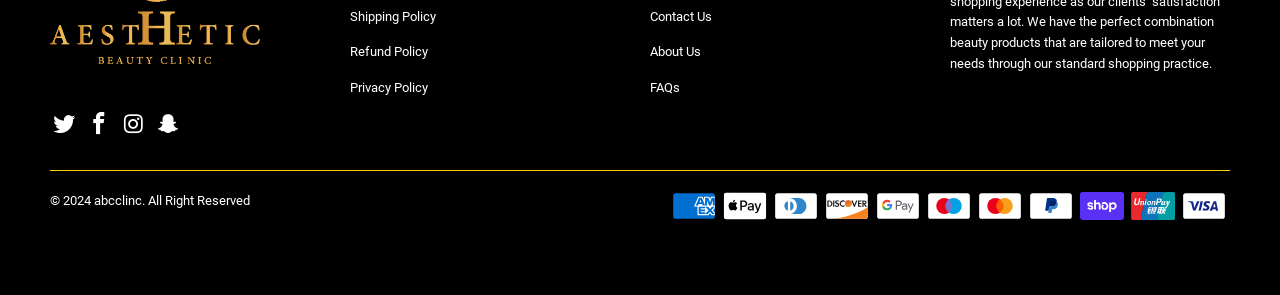Determine the bounding box coordinates for the UI element with the following description: "title="abcclinc on Twitter"". The coordinates should be four float numbers between 0 and 1, represented as [left, top, right, bottom].

[0.039, 0.38, 0.062, 0.469]